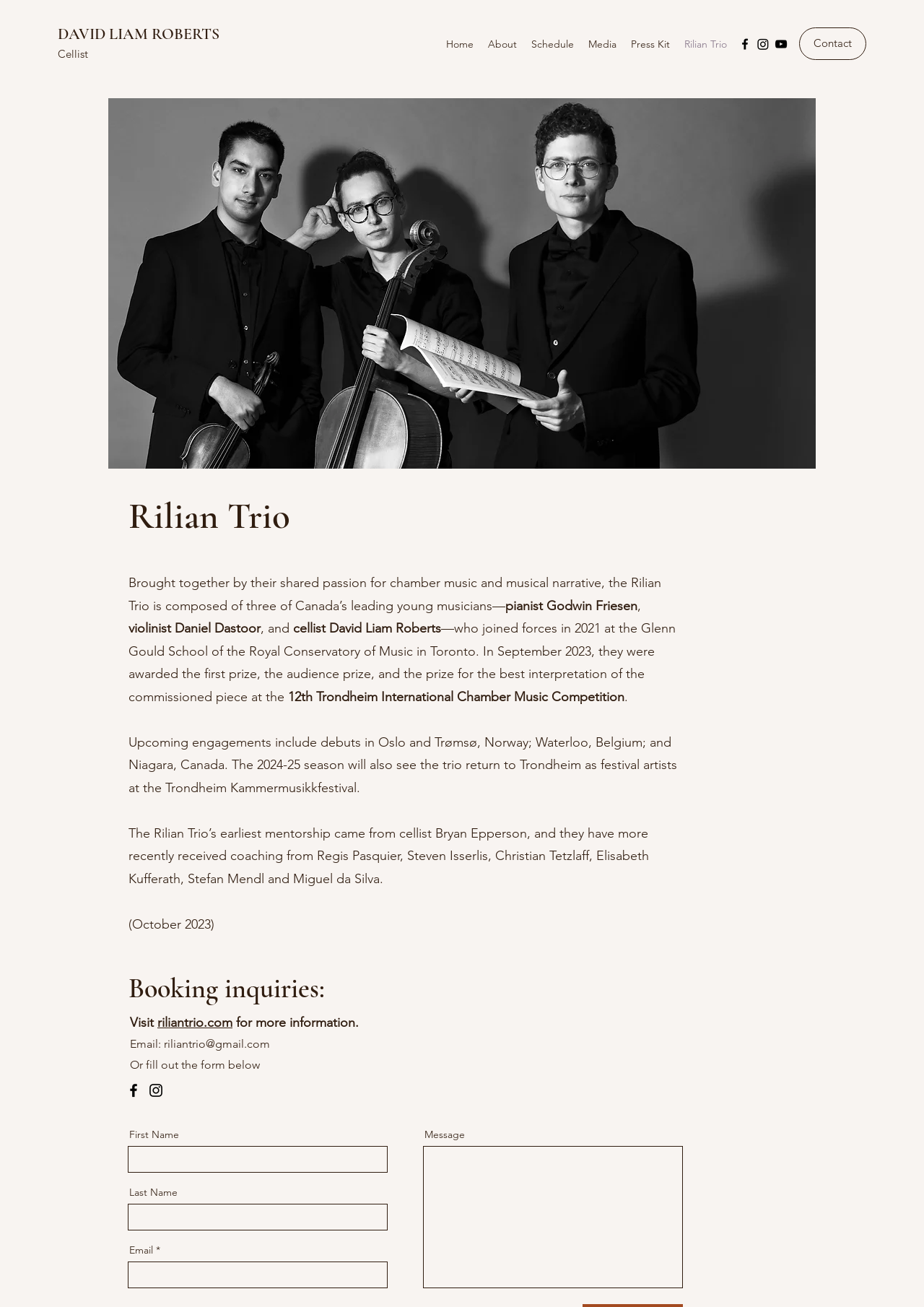Extract the bounding box coordinates for the HTML element that matches this description: "DAVID LIAM ROBERTS". The coordinates should be four float numbers between 0 and 1, i.e., [left, top, right, bottom].

[0.062, 0.019, 0.238, 0.033]